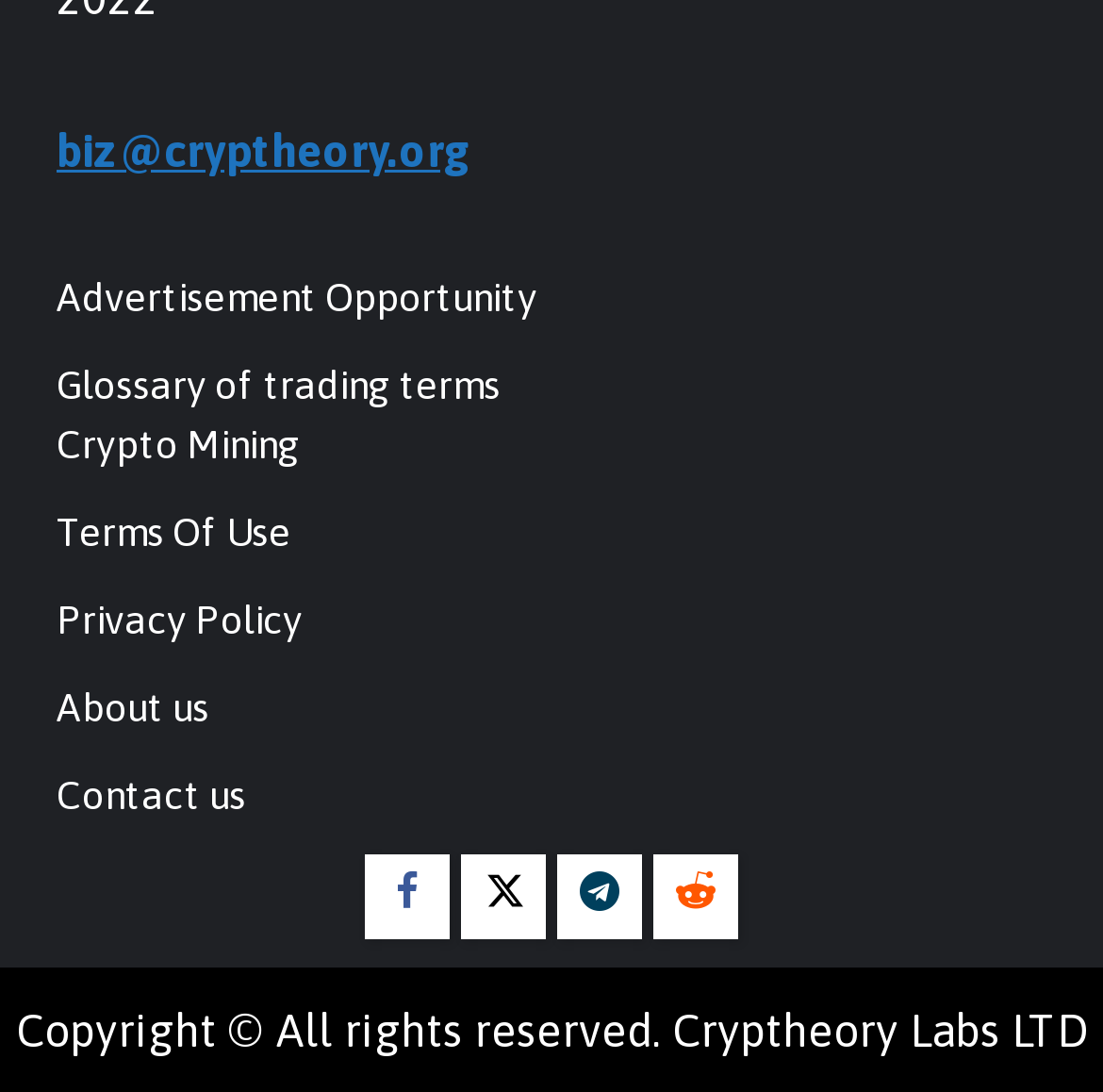Determine the bounding box coordinates for the HTML element mentioned in the following description: "Glossary of trading terms". The coordinates should be a list of four floats ranging from 0 to 1, represented as [left, top, right, bottom].

[0.051, 0.331, 0.454, 0.373]